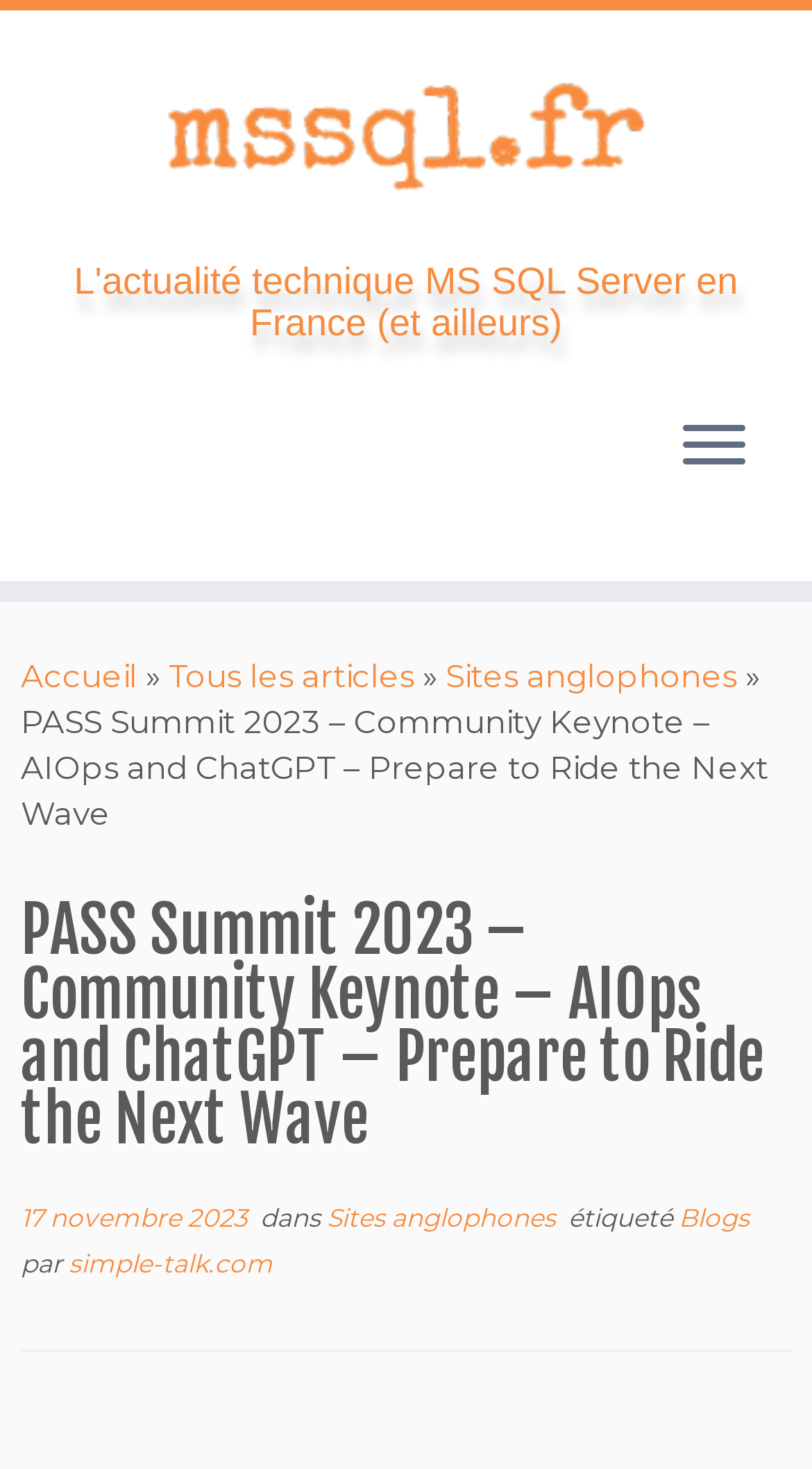Detail the webpage's structure and highlights in your description.

The webpage appears to be an article page about the PASS Summit 2023 Community Keynote, focusing on AIOps and ChatGPT. At the top left, there is a link to the website "mssql.fr" with an accompanying image labeled "Retour Accueil" (Return Home). 

Below this, there is a heading that reads "L'actualité technique MS SQL Server en France (et ailleurs)" (Technical News about MS SQL Server in France and Elsewhere). 

On the top right, there is a button to open a menu. 

The main content of the page is divided into sections. On the left side, there are links to navigate to different parts of the website, including "Accueil" (Home), "Tous les articles" (All Articles), and "Sites anglophones" (English-language Sites). 

The main article title, "PASS Summit 2023 – Community Keynote – AIOps and ChatGPT – Prepare to Ride the Next Wave", is prominently displayed in the middle of the page. Below the title, there is a header section that includes the article title again, followed by the publication date "17 novembre 2023" (November 17, 2023), and tags "Sites anglophones" and "Blogs". The article is attributed to "simple-talk.com". 

There is a horizontal separator line below the header section, followed by a brief paragraph of text.